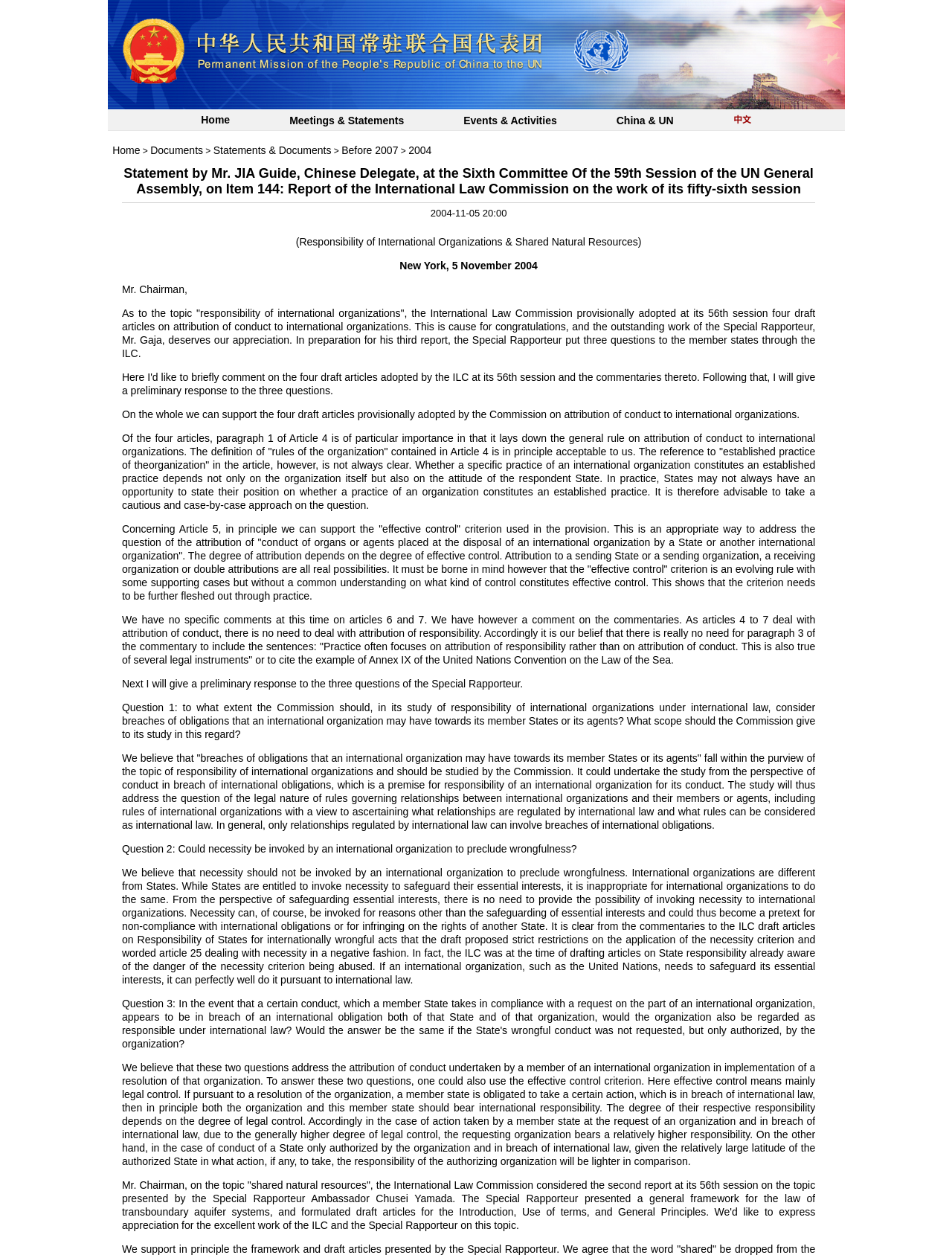Provide the bounding box coordinates for the area that should be clicked to complete the instruction: "Read the statement by Mr. JIA Guide".

[0.128, 0.132, 0.856, 0.157]